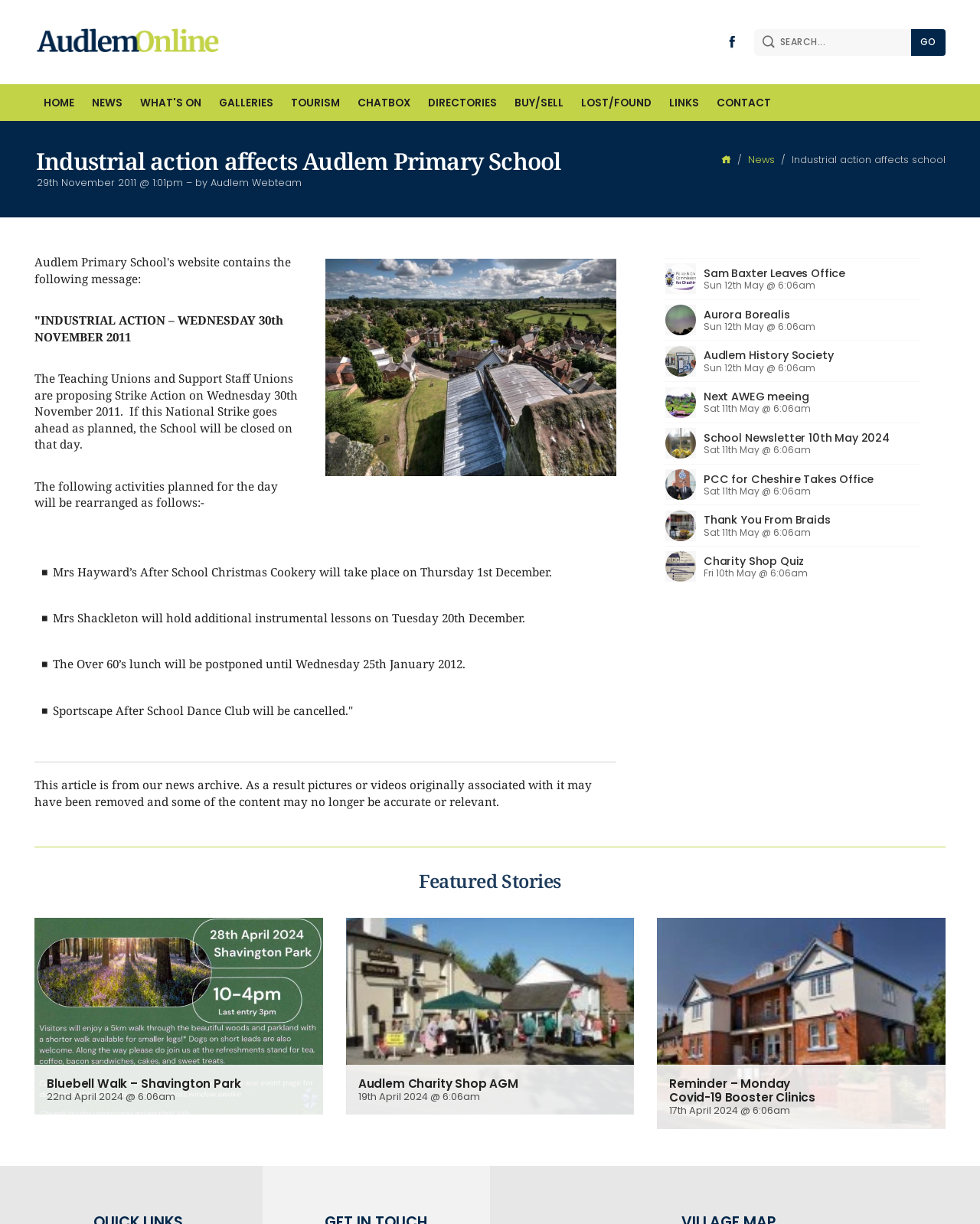Select the bounding box coordinates of the element I need to click to carry out the following instruction: "Search for something".

[0.777, 0.024, 0.93, 0.045]